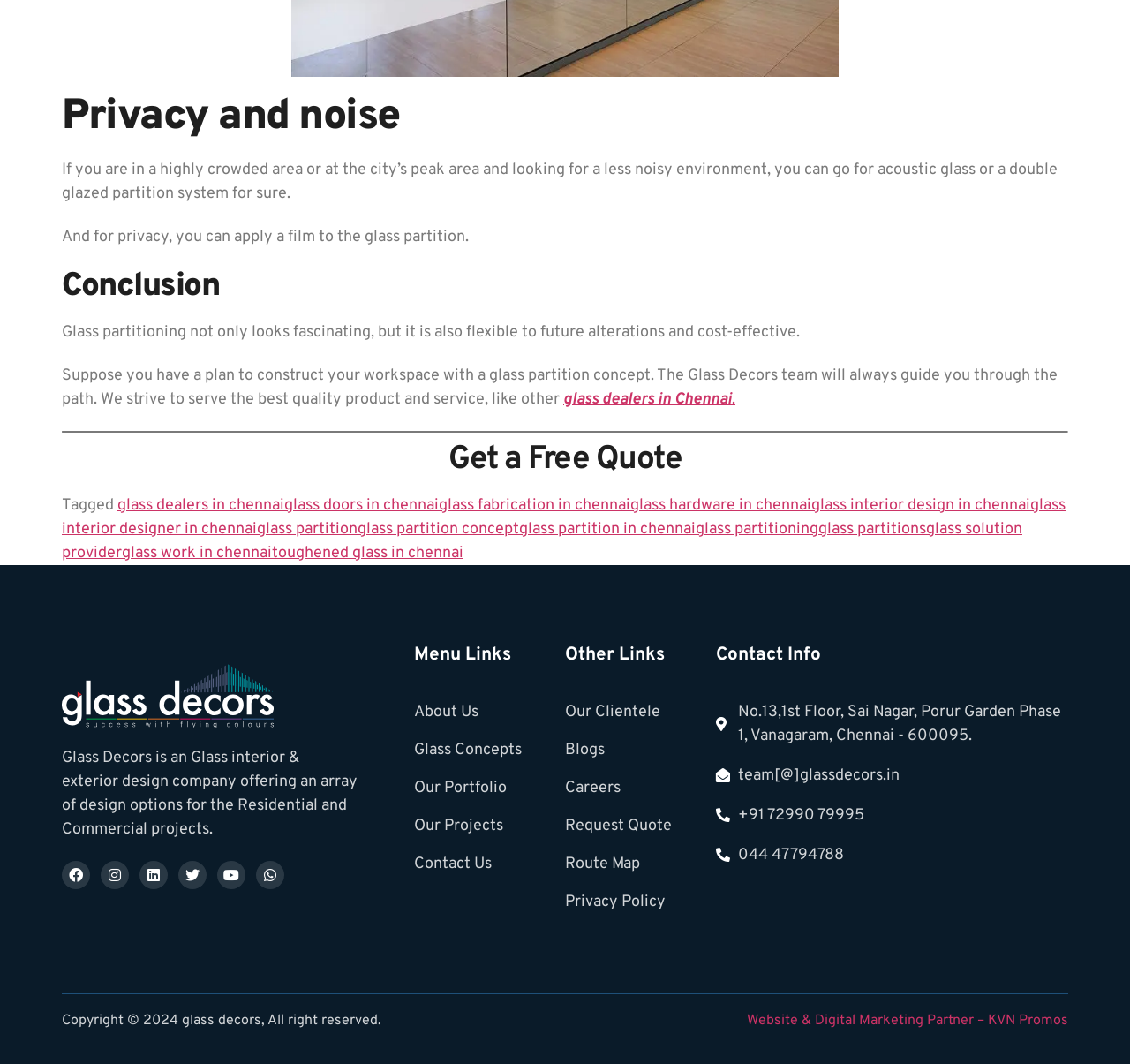Select the bounding box coordinates of the element I need to click to carry out the following instruction: "View the latest news".

None